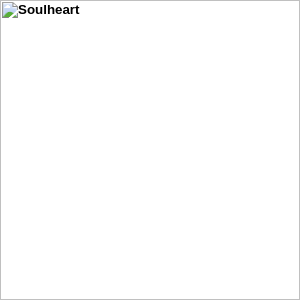What is the focus of the stylized design?
From the screenshot, supply a one-word or short-phrase answer.

Holistic or wellness